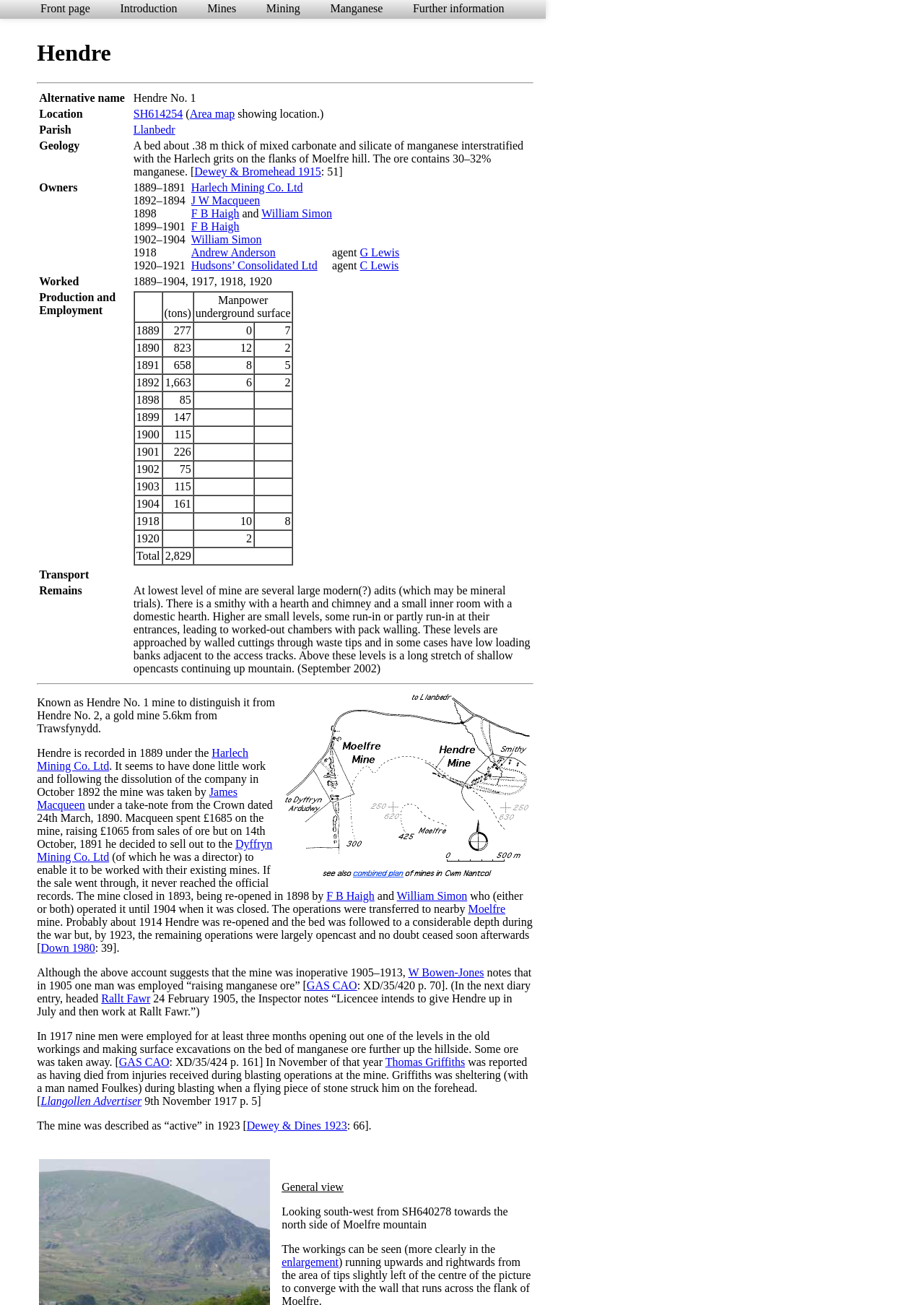Please provide the bounding box coordinates for the element that needs to be clicked to perform the instruction: "Go to Home page". The coordinates must consist of four float numbers between 0 and 1, formatted as [left, top, right, bottom].

None